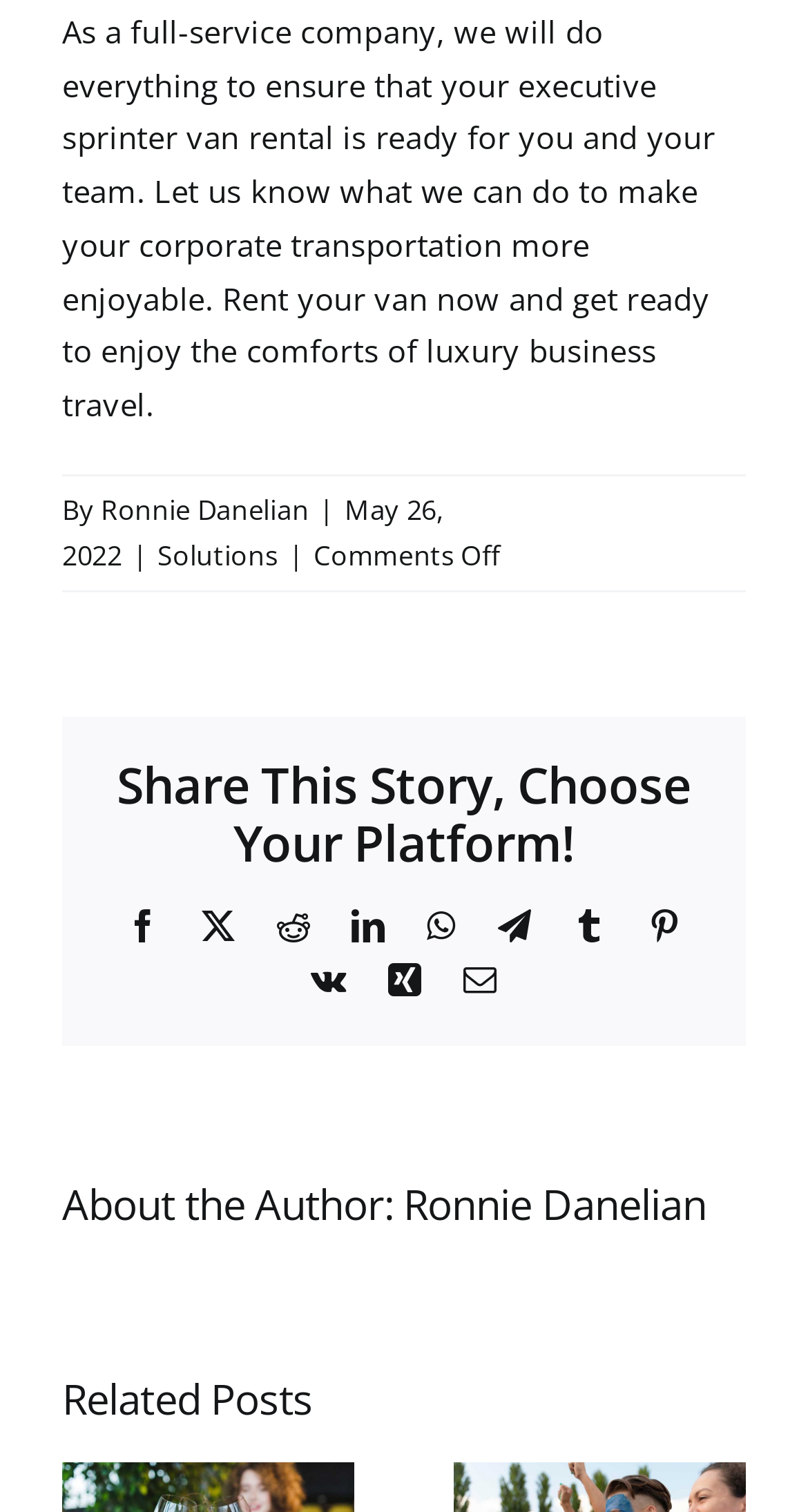Determine the bounding box coordinates of the clickable region to carry out the instruction: "Read related post about The Advantages of Renting a Passenger Van for Sporting Events".

[0.271, 0.85, 0.363, 0.899]